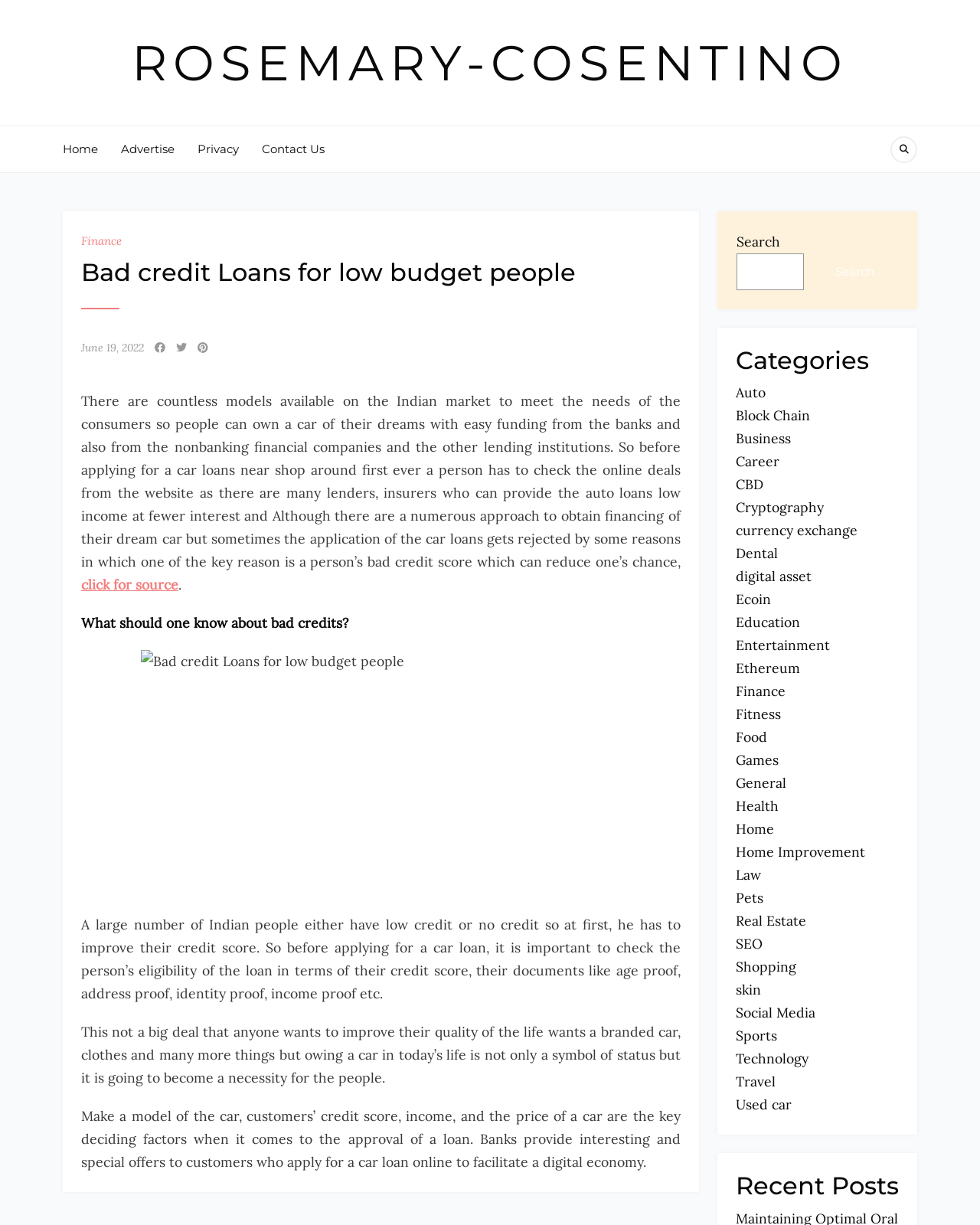Identify the coordinates of the bounding box for the element that must be clicked to accomplish the instruction: "Check the 'Recent Posts'".

[0.751, 0.956, 0.917, 0.98]